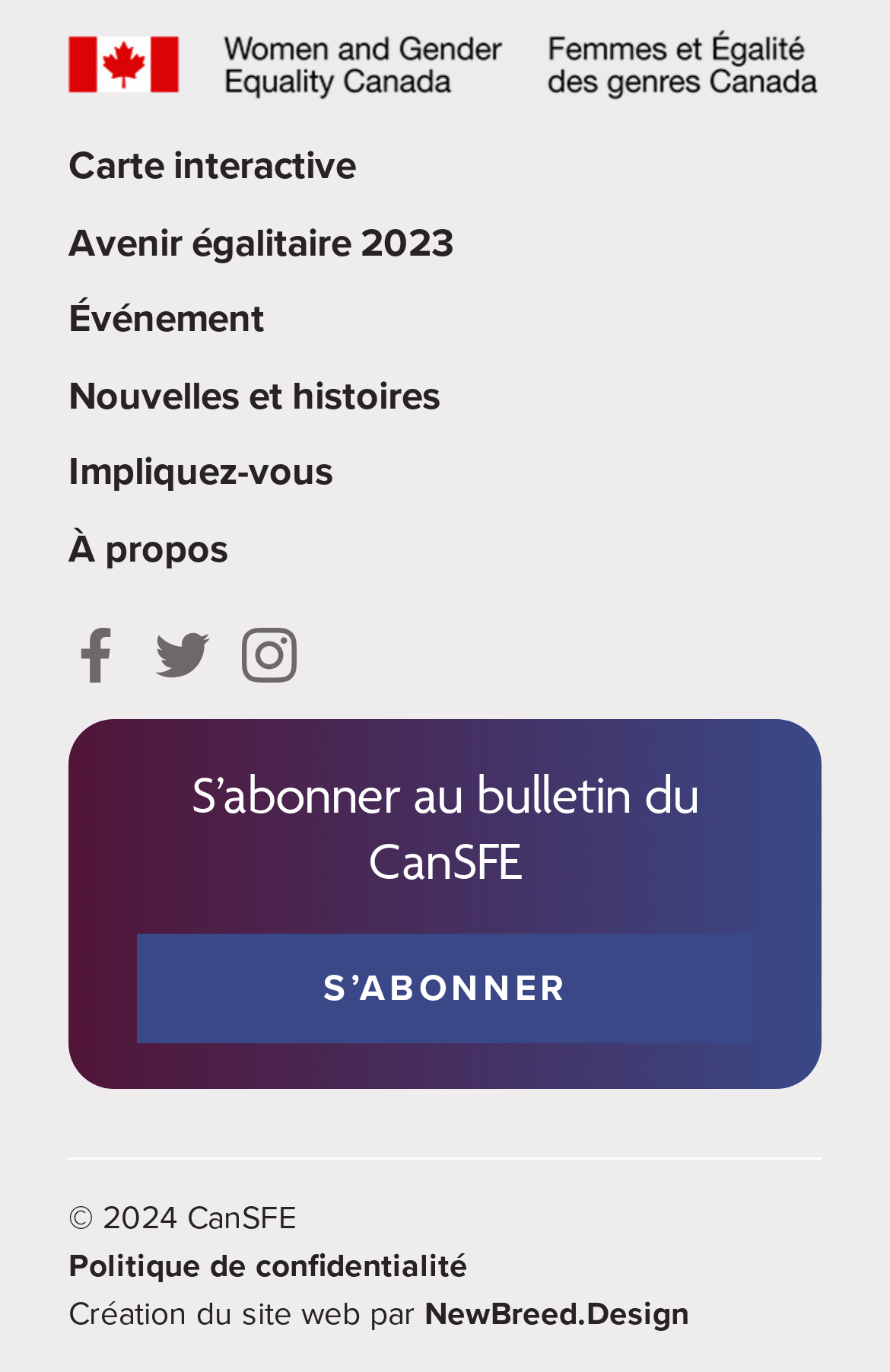Determine the bounding box coordinates of the clickable region to carry out the instruction: "Click on Carte interactive".

[0.077, 0.104, 0.4, 0.139]